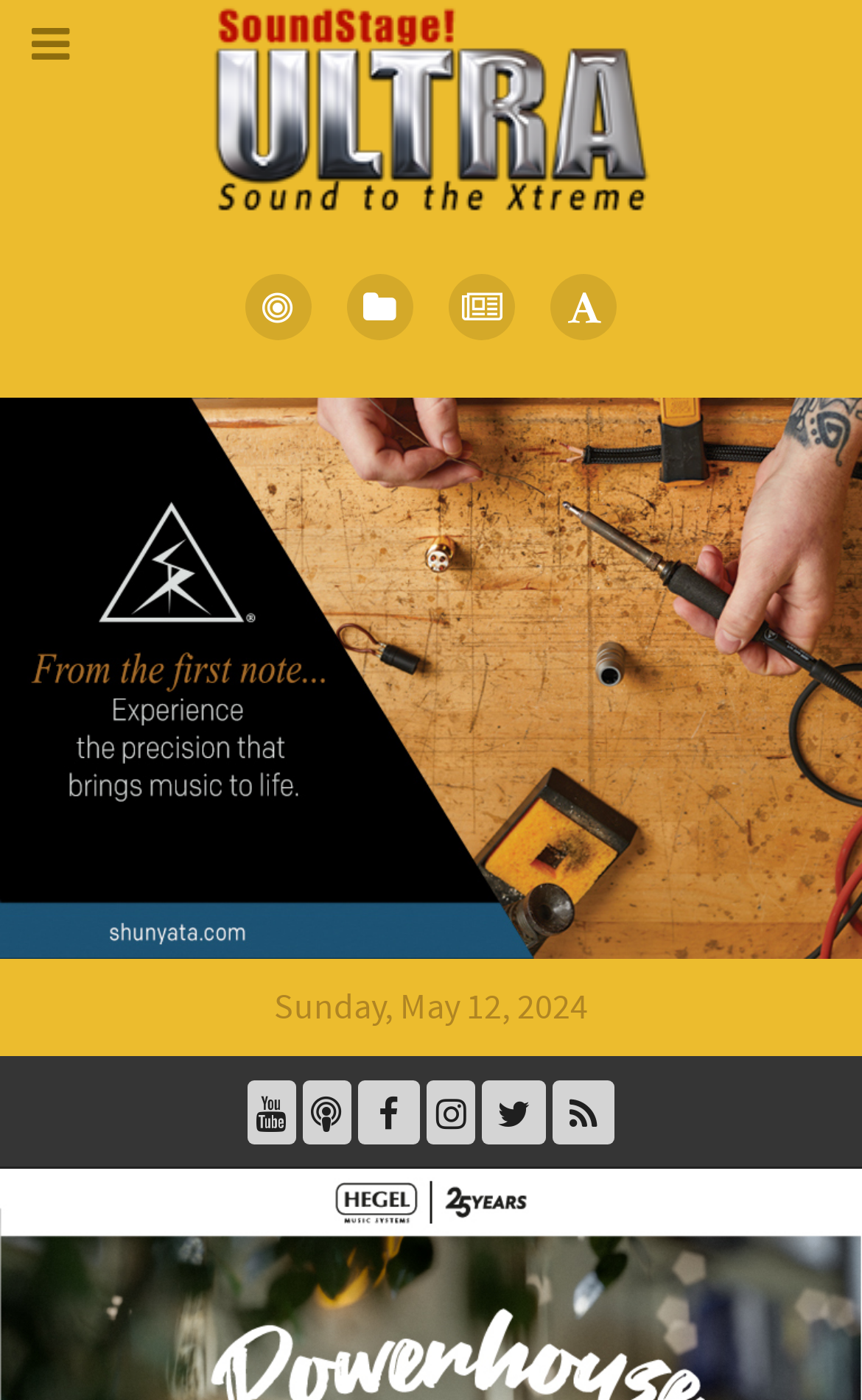Answer the following in one word or a short phrase: 
What is the date displayed on the webpage?

Sunday, May 12, 2024